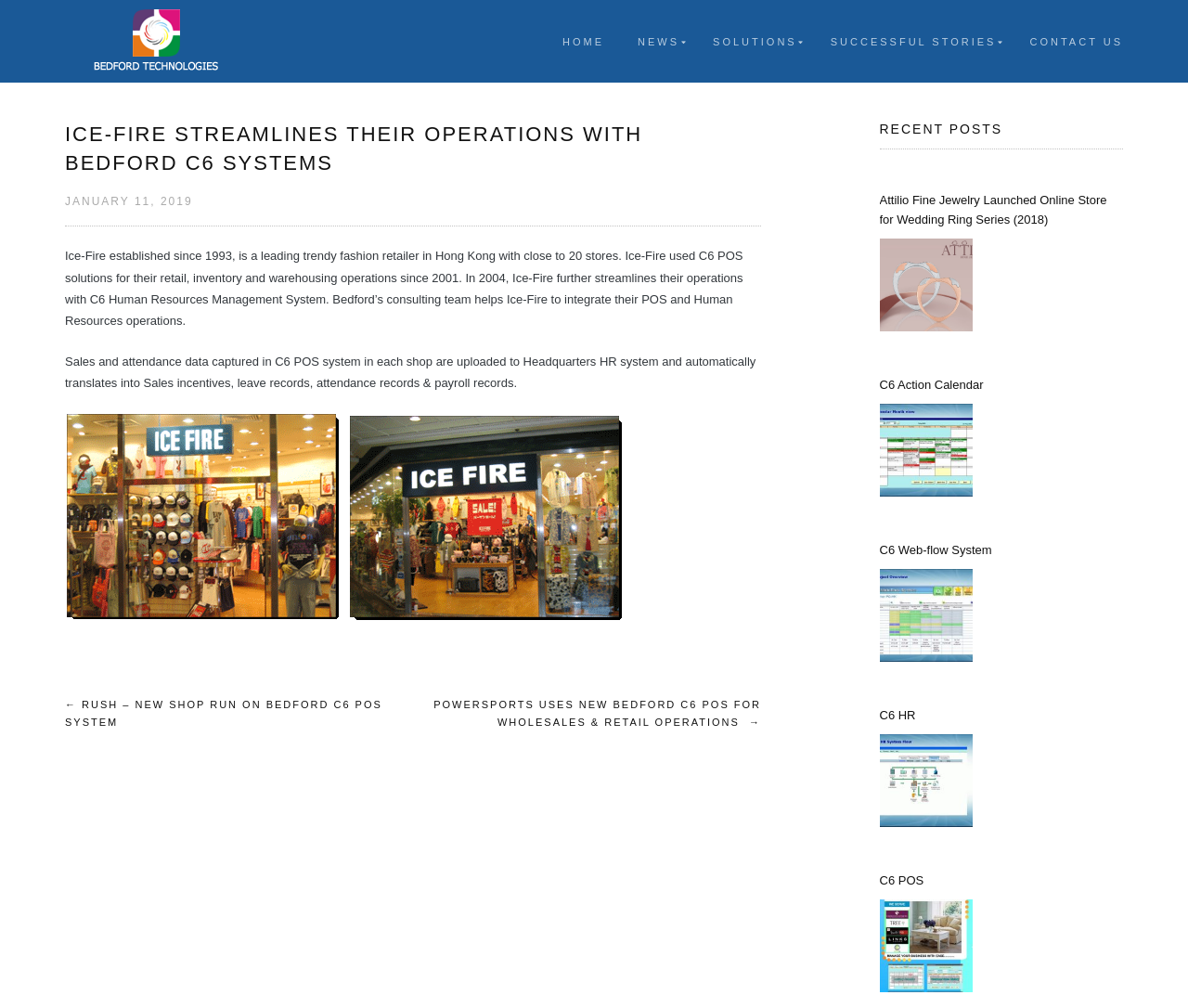Highlight the bounding box of the UI element that corresponds to this description: "C6 Action Calendar".

[0.74, 0.372, 0.945, 0.391]